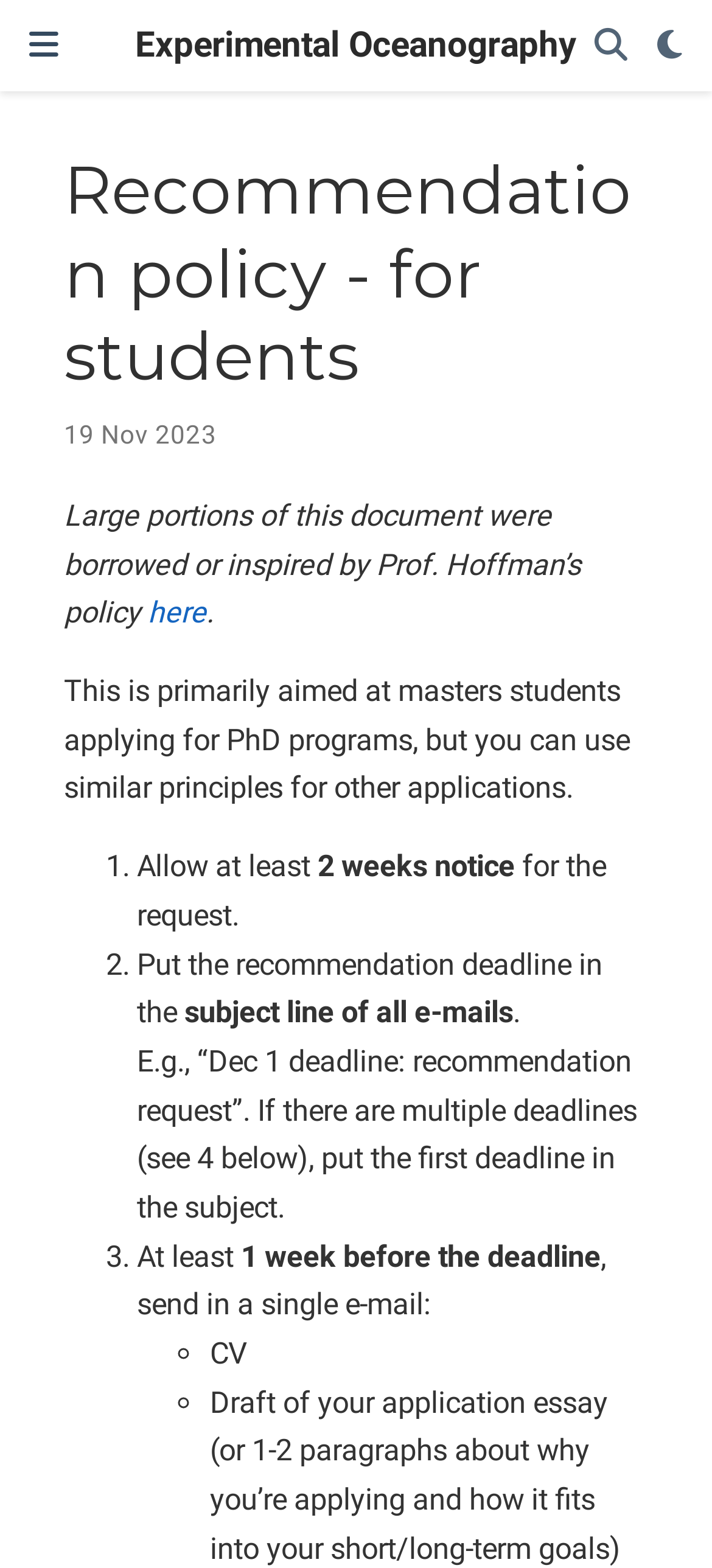How many list markers are there in the webpage?
Answer with a single word or short phrase according to what you see in the image.

4